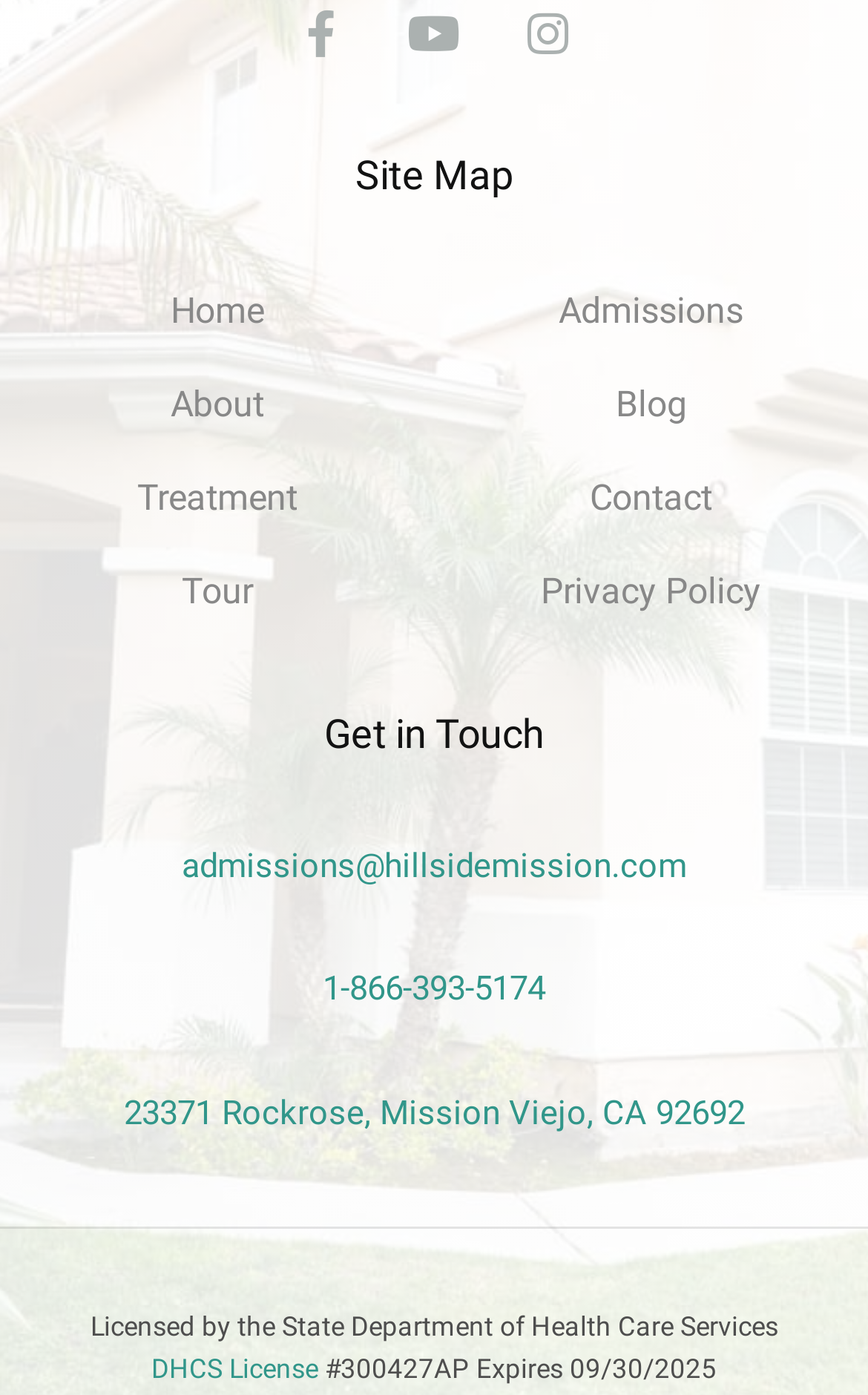Please give a one-word or short phrase response to the following question: 
How many social media links are available?

3